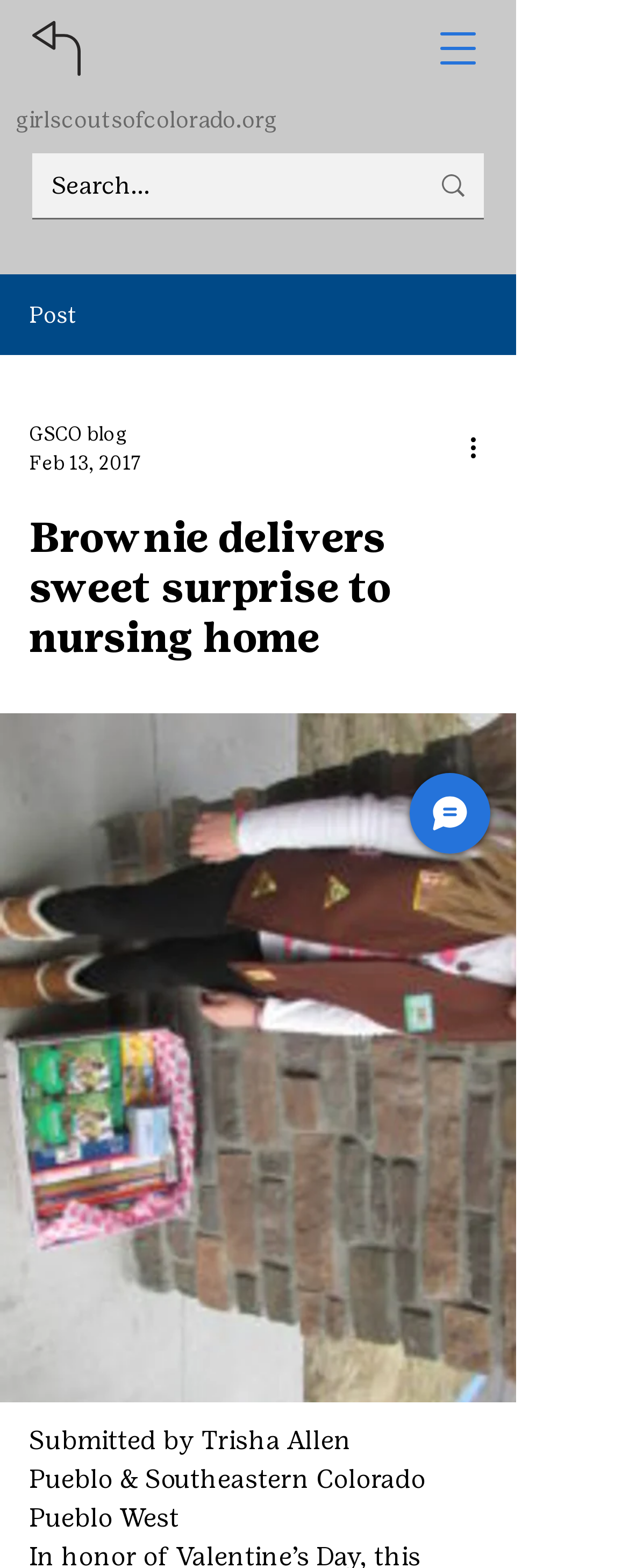How many links are present in the top navigation menu?
Look at the image and construct a detailed response to the question.

I found the answer by looking at the link elements at coordinates [0.051, 0.013, 0.128, 0.048] and [0.026, 0.068, 0.441, 0.084]. These two links are likely to be part of the top navigation menu.